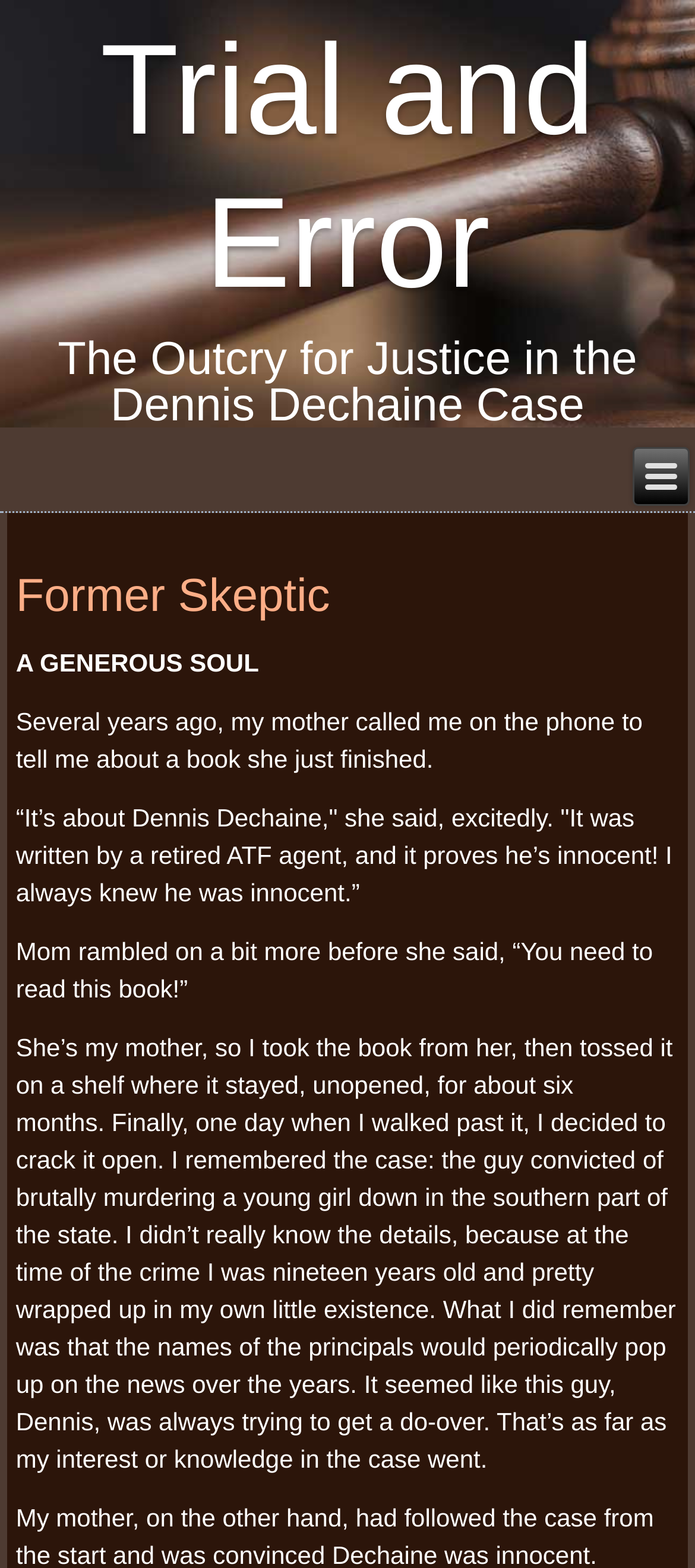Find the bounding box of the UI element described as: "Former Skeptic". The bounding box coordinates should be given as four float values between 0 and 1, i.e., [left, top, right, bottom].

[0.023, 0.363, 0.475, 0.397]